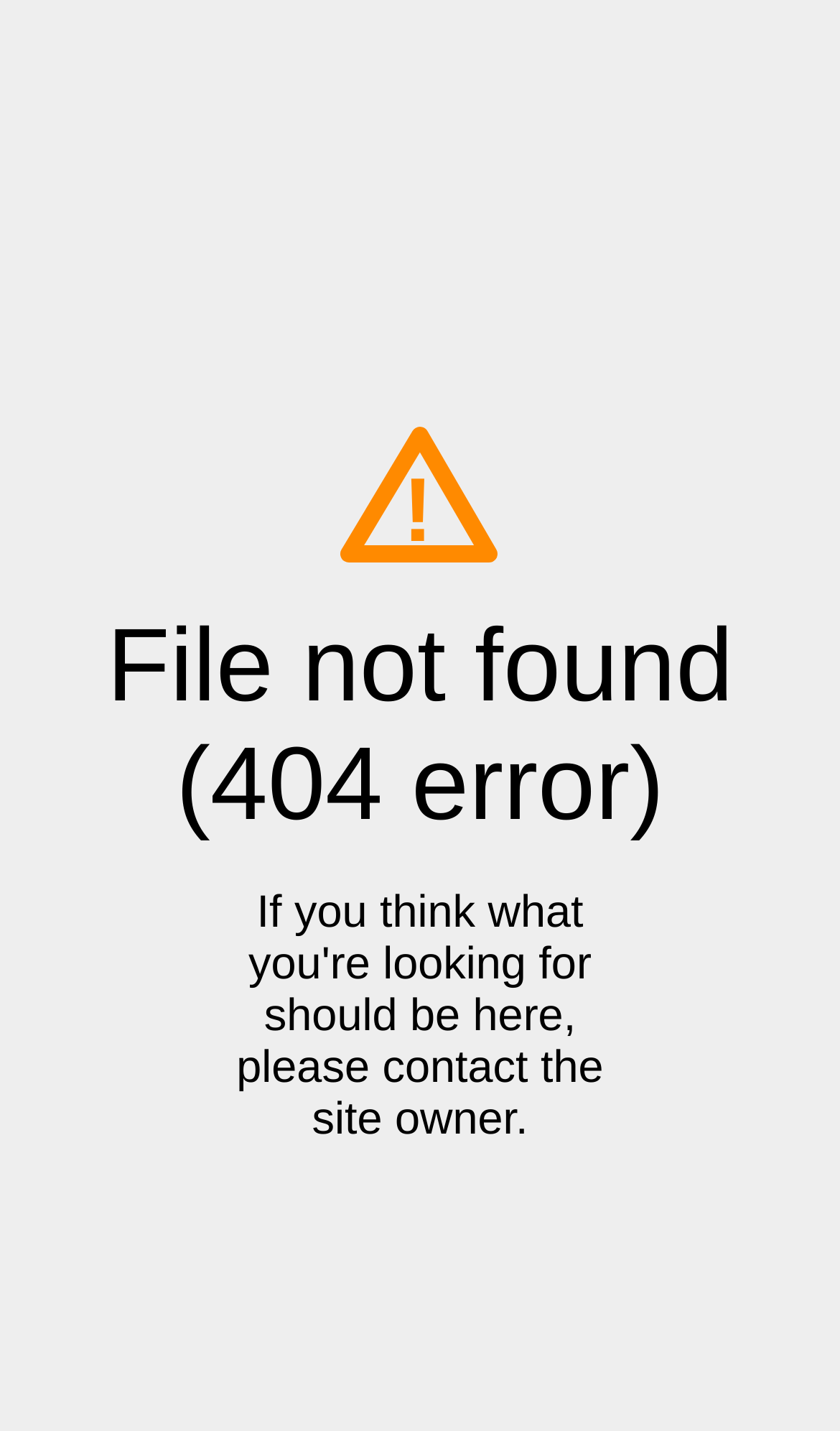Please extract the webpage's main title and generate its text content.

File not found (404 error)